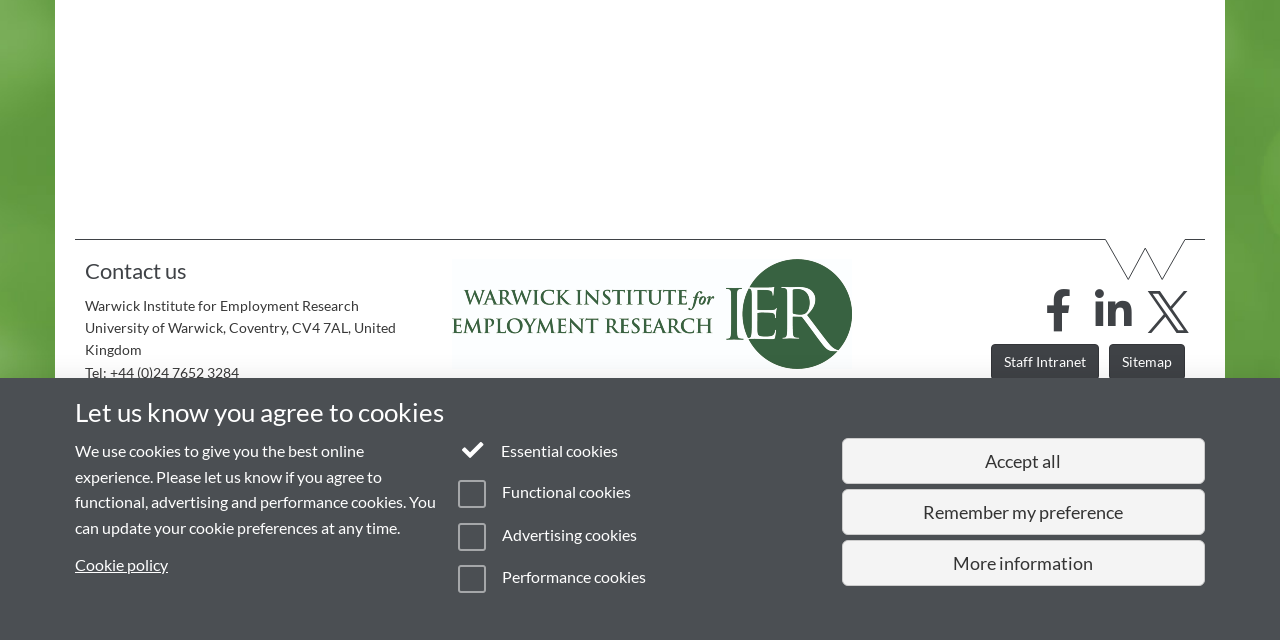Provide the bounding box for the UI element matching this description: "More information".

[0.658, 0.844, 0.941, 0.915]